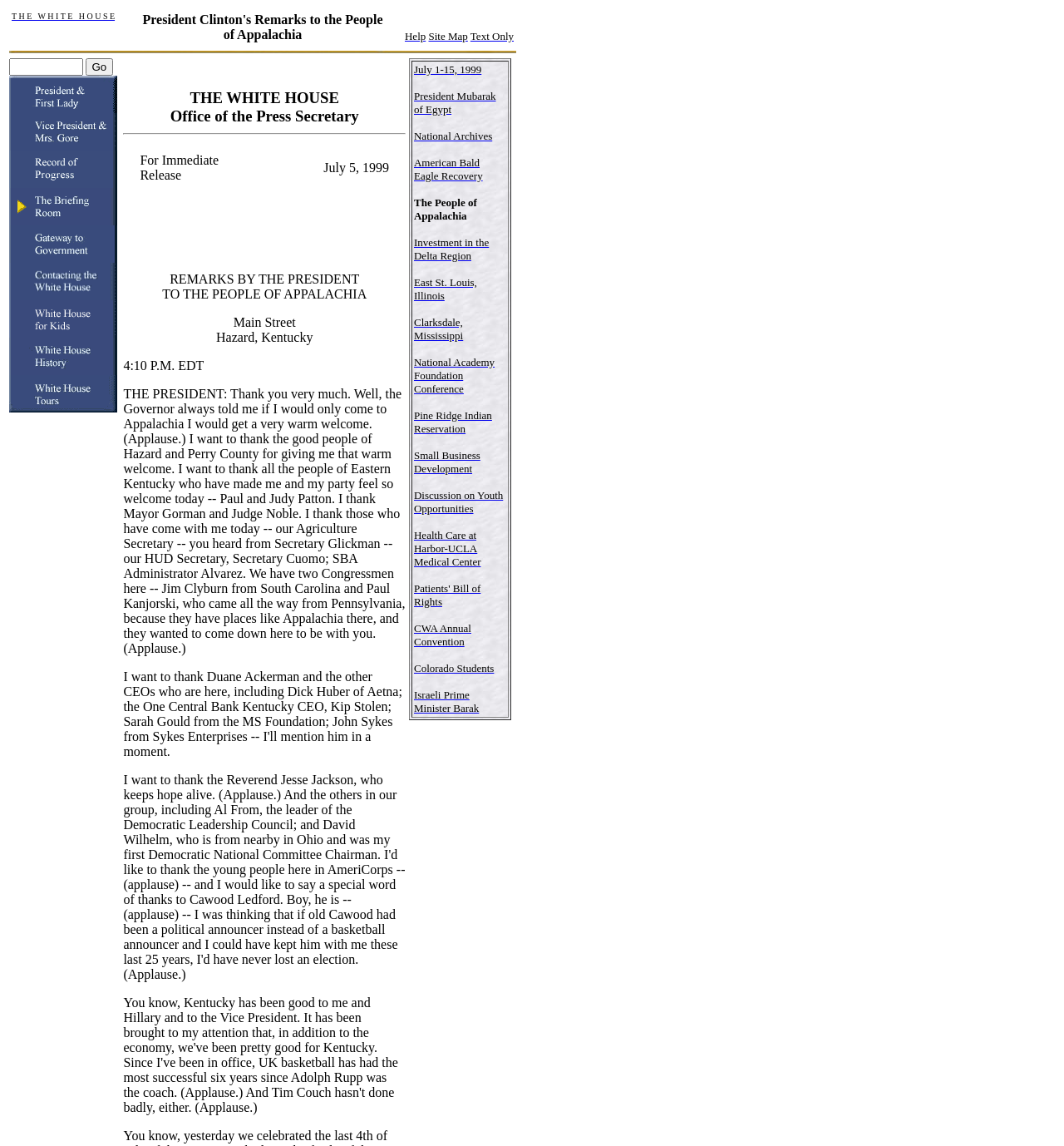What is the time of the event?
Look at the webpage screenshot and answer the question with a detailed explanation.

The detailed answer can be obtained by reading the text content of the webpage, specifically the section where it says '4:10 P.M. EDT' which indicates the time of the event.